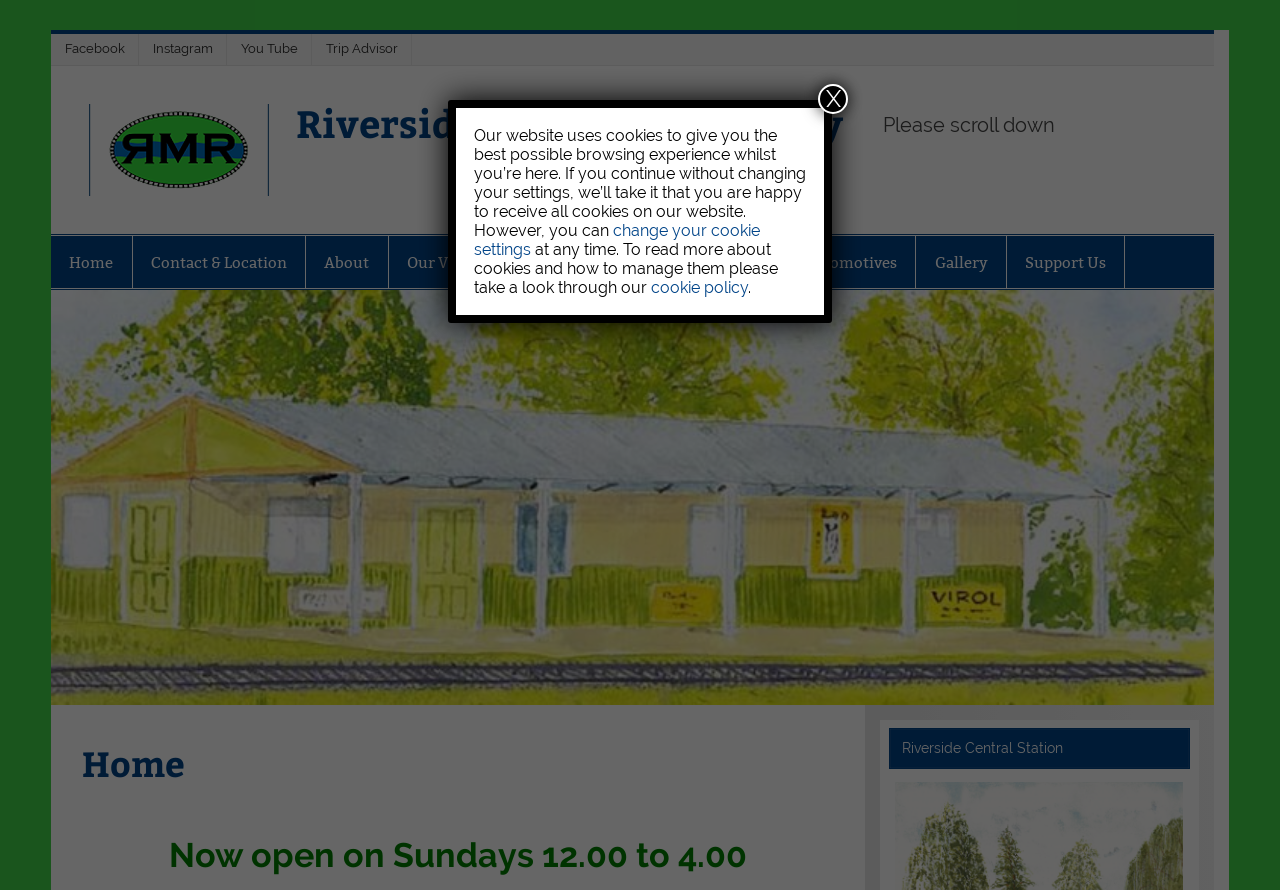What is the topic of the link 'Our Vision'?
Please answer the question with a detailed response using the information from the screenshot.

I found a link with the text 'Our Vision' among other links like 'Home', 'Contact & Location', 'About', etc. Based on its position and the surrounding links, I inferred that 'Our Vision' is likely a page about the railway's vision or mission, which is related to the 'About' section.